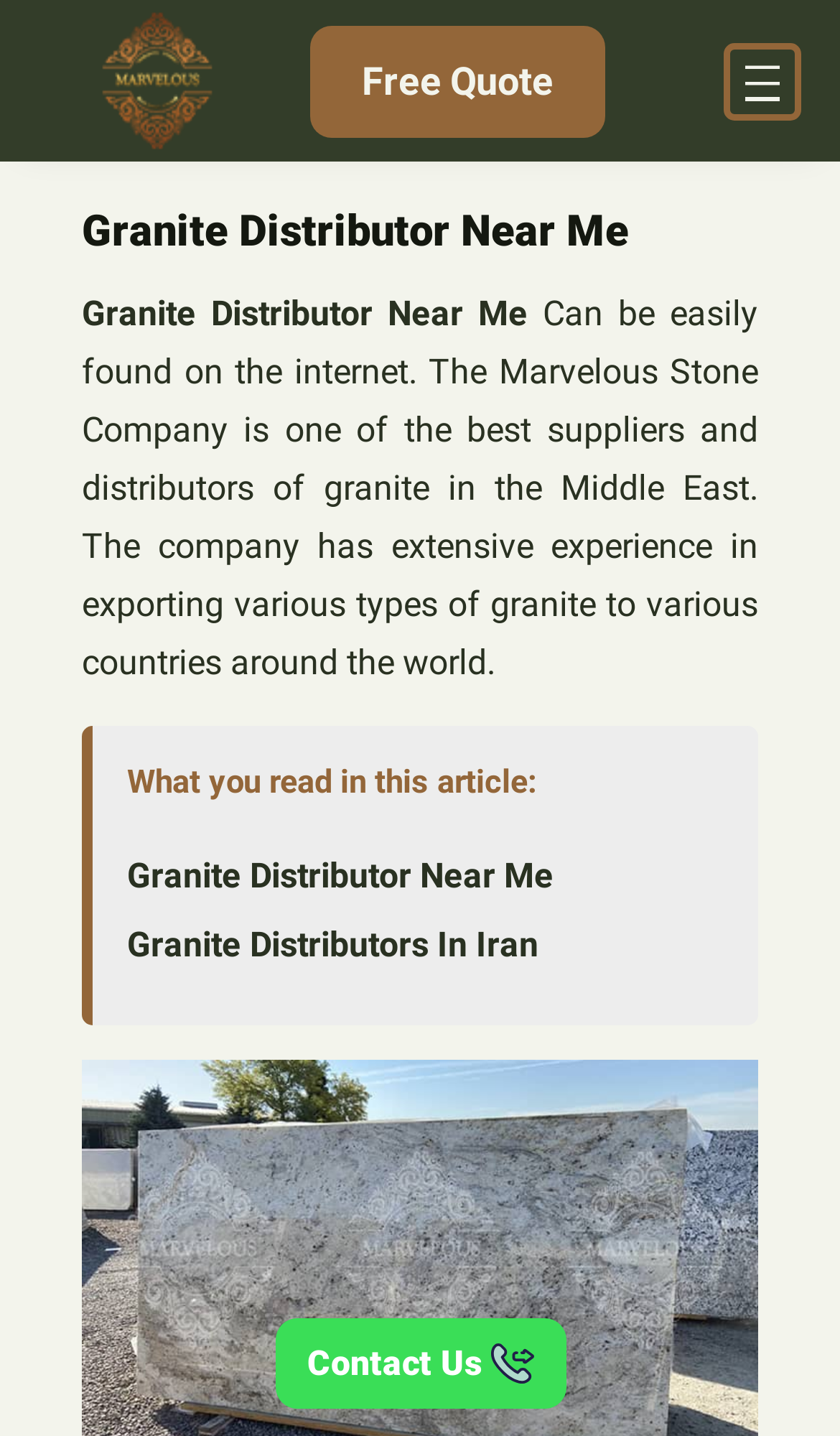Where does the company export granite to?
Please respond to the question with a detailed and well-explained answer.

The company exports granite to various countries around the world, as mentioned in the static text 'The company has extensive experience in exporting various types of granite to various countries around the world.'